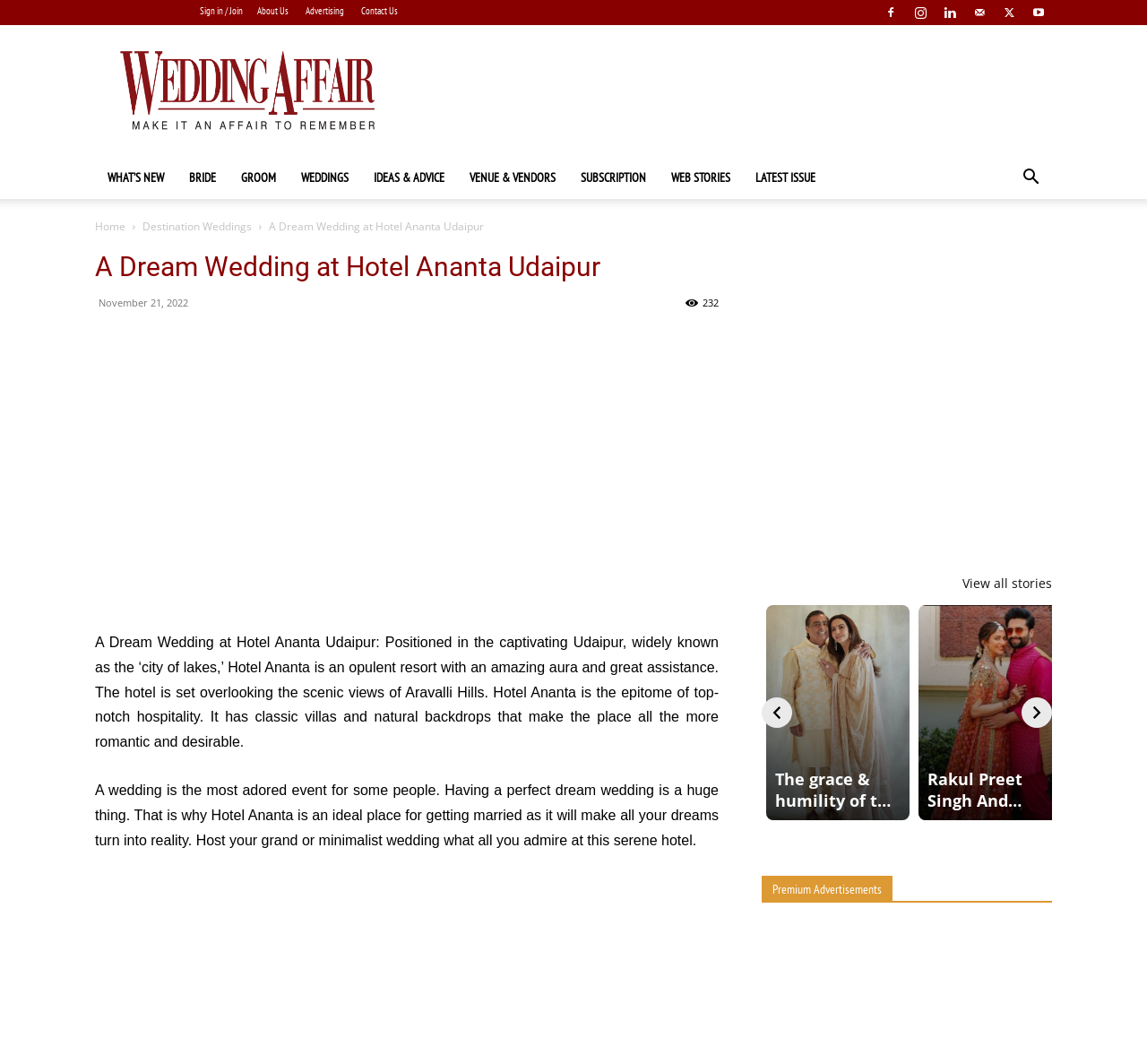What is the theme of the webpage?
Please answer the question with a detailed response using the information from the screenshot.

I inferred the theme of the webpage by looking at the content, which is about weddings, and the hotel's features that make it a suitable venue for weddings.